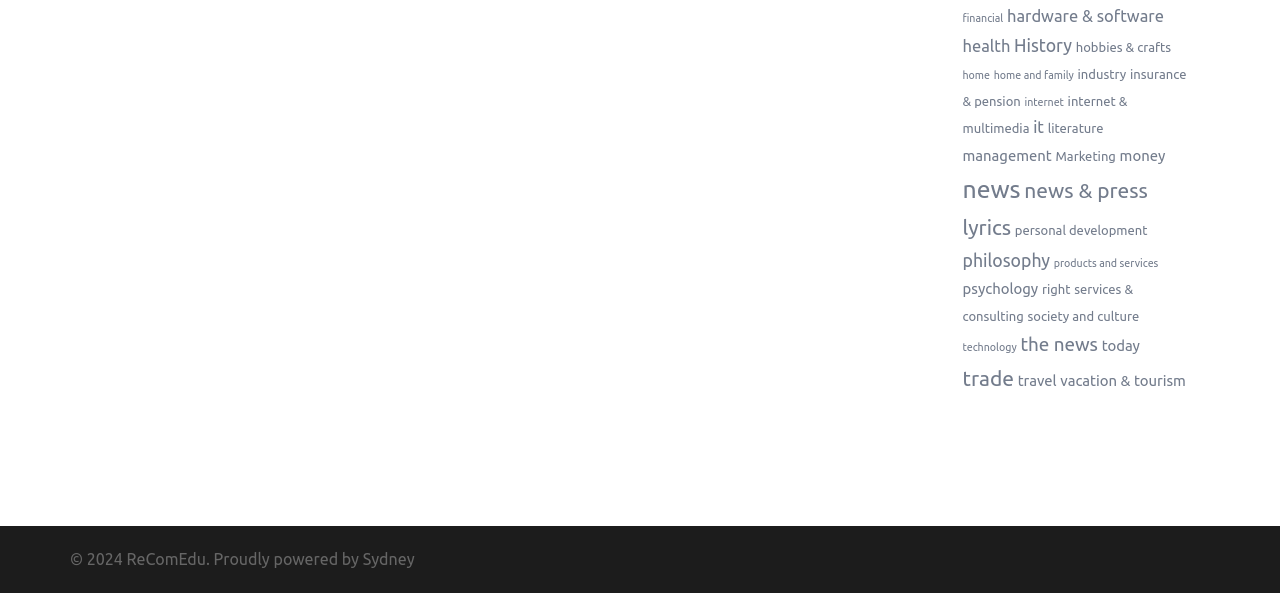Please specify the bounding box coordinates of the element that should be clicked to execute the given instruction: 'browse history'. Ensure the coordinates are four float numbers between 0 and 1, expressed as [left, top, right, bottom].

[0.792, 0.06, 0.838, 0.092]